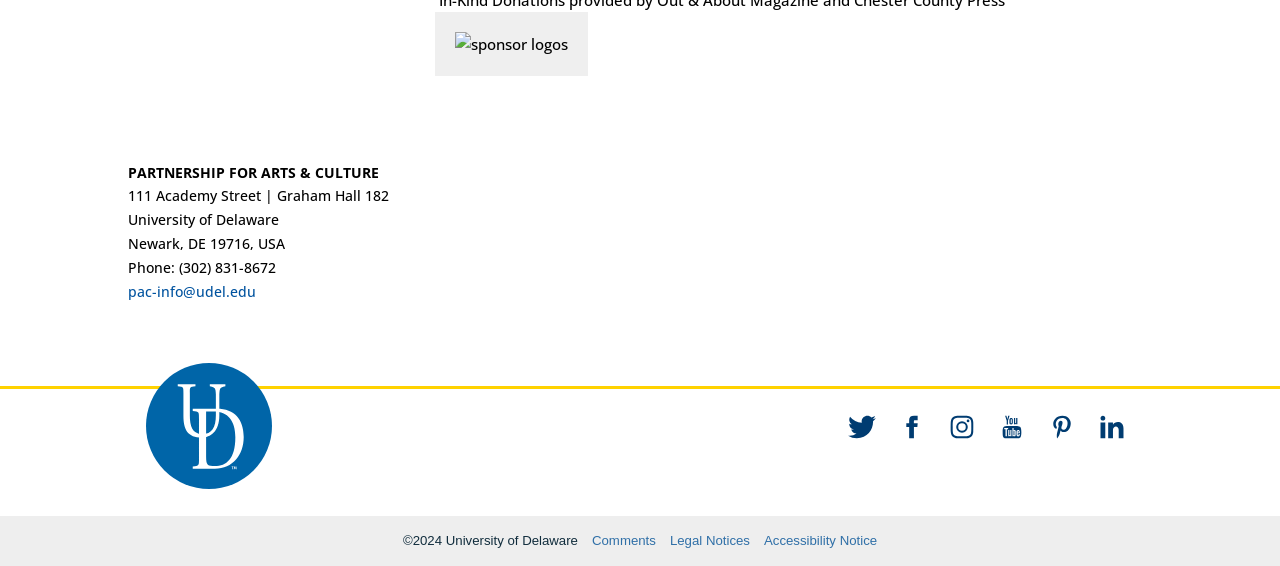Identify the bounding box coordinates for the element you need to click to achieve the following task: "Visit the UD twitter page". The coordinates must be four float values ranging from 0 to 1, formatted as [left, top, right, bottom].

[0.654, 0.71, 0.693, 0.799]